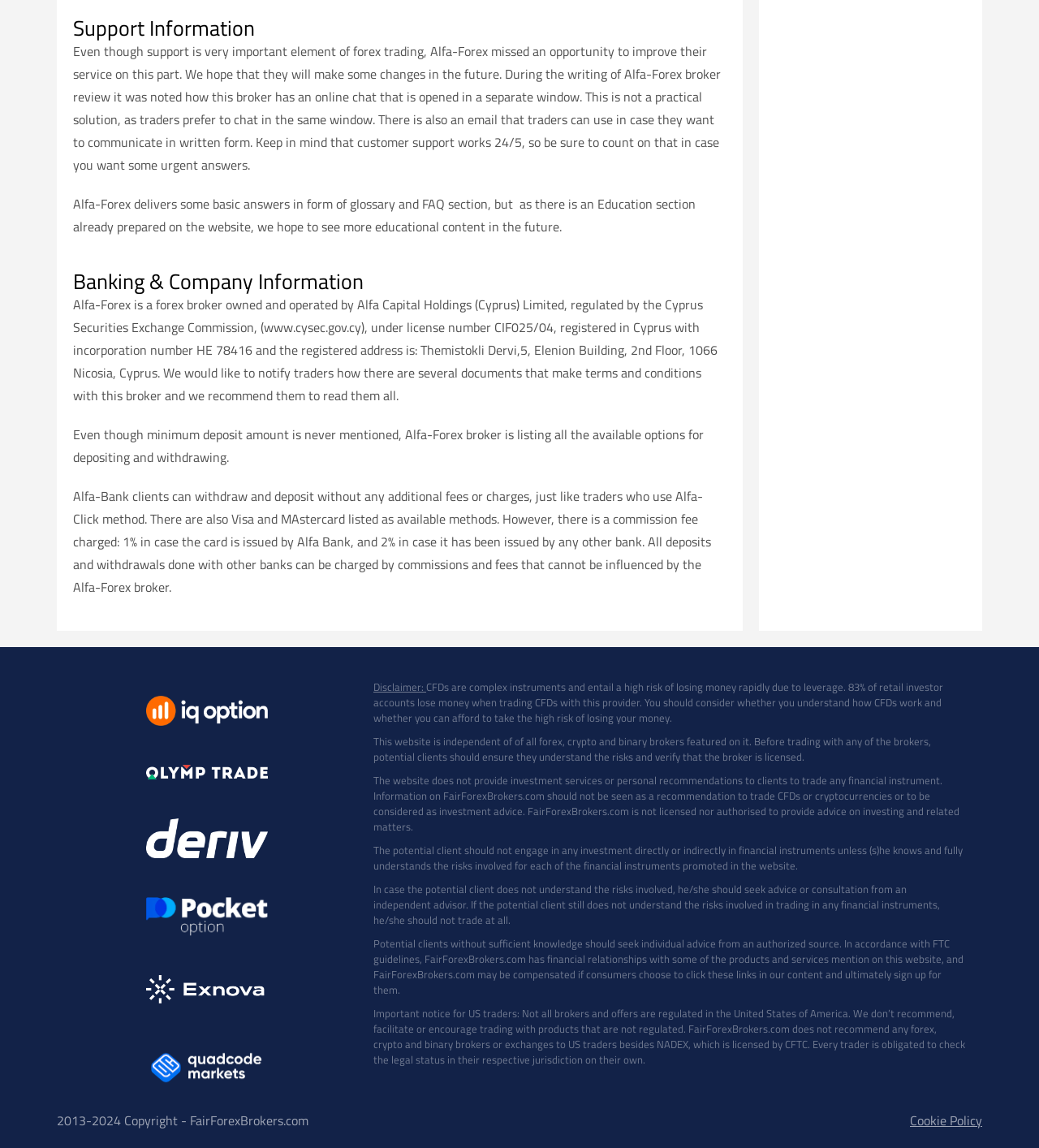Predict the bounding box of the UI element based on the description: "Local Service Provider Resource page". The coordinates should be four float numbers between 0 and 1, formatted as [left, top, right, bottom].

None